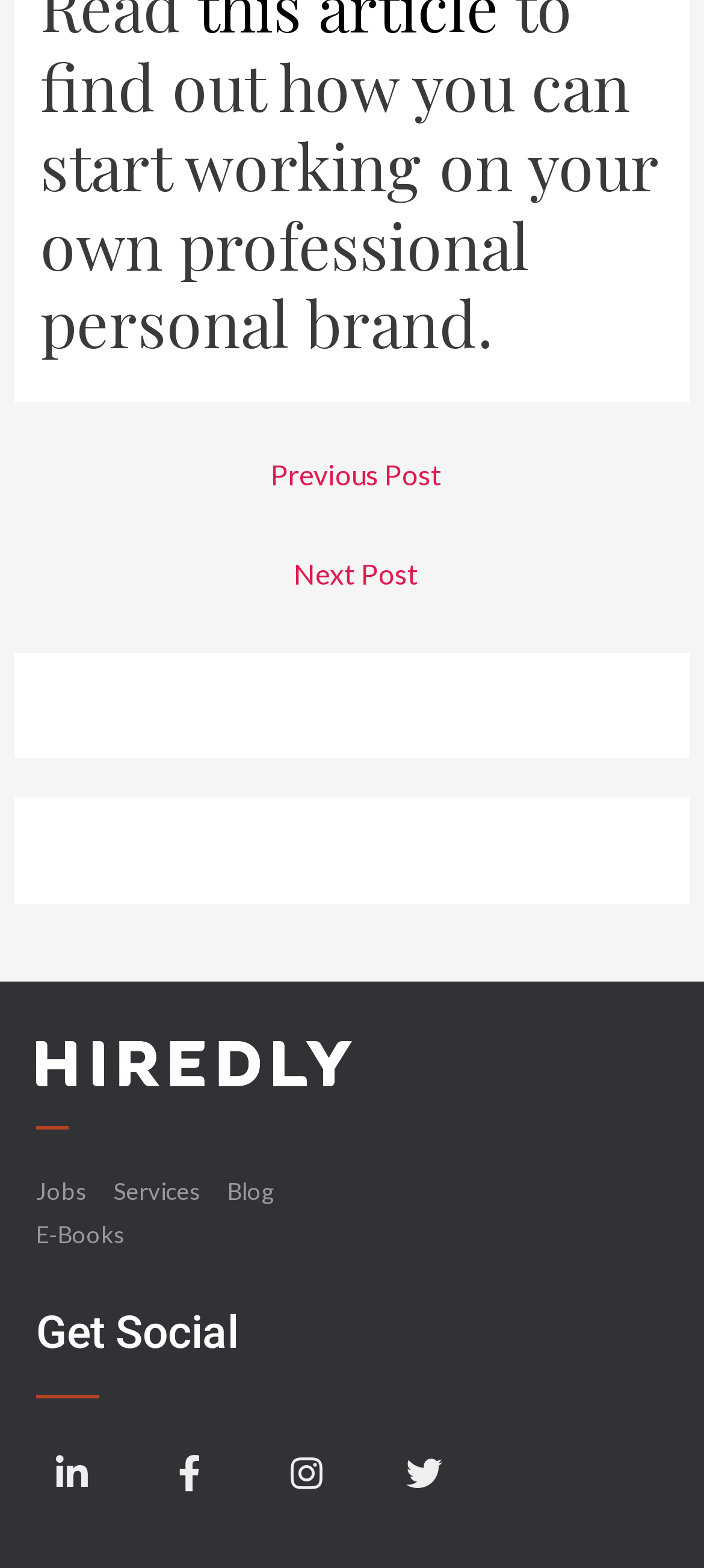Could you indicate the bounding box coordinates of the region to click in order to complete this instruction: "Go to previous post".

[0.025, 0.284, 0.985, 0.326]